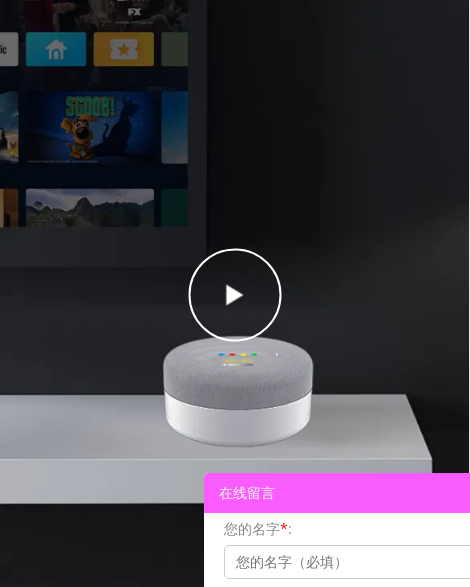Offer a detailed narrative of the image.

The image showcases a modern, minimalist living area featuring a sleek gray smart speaker positioned on a white table. The speaker is designed with a subtle texture and has a white base, adorned with colored touch-sensitive lights on the top. Behind it, a wall-mounted television displays a vibrant selection of applications, including a recognizable animated movie titled "SCOOB!" along with various other icons and visuals. 

To the right of the speaker, an interface for online messaging is depicted in a bright pink box, inviting users to leave a message. It prompts for the user's name, which is marked as required with an asterisk, along with fields for their email and question. This layout suggests a focus on user engagement in a contemporary tech-friendly environment, blending smart home technology with interactive features.